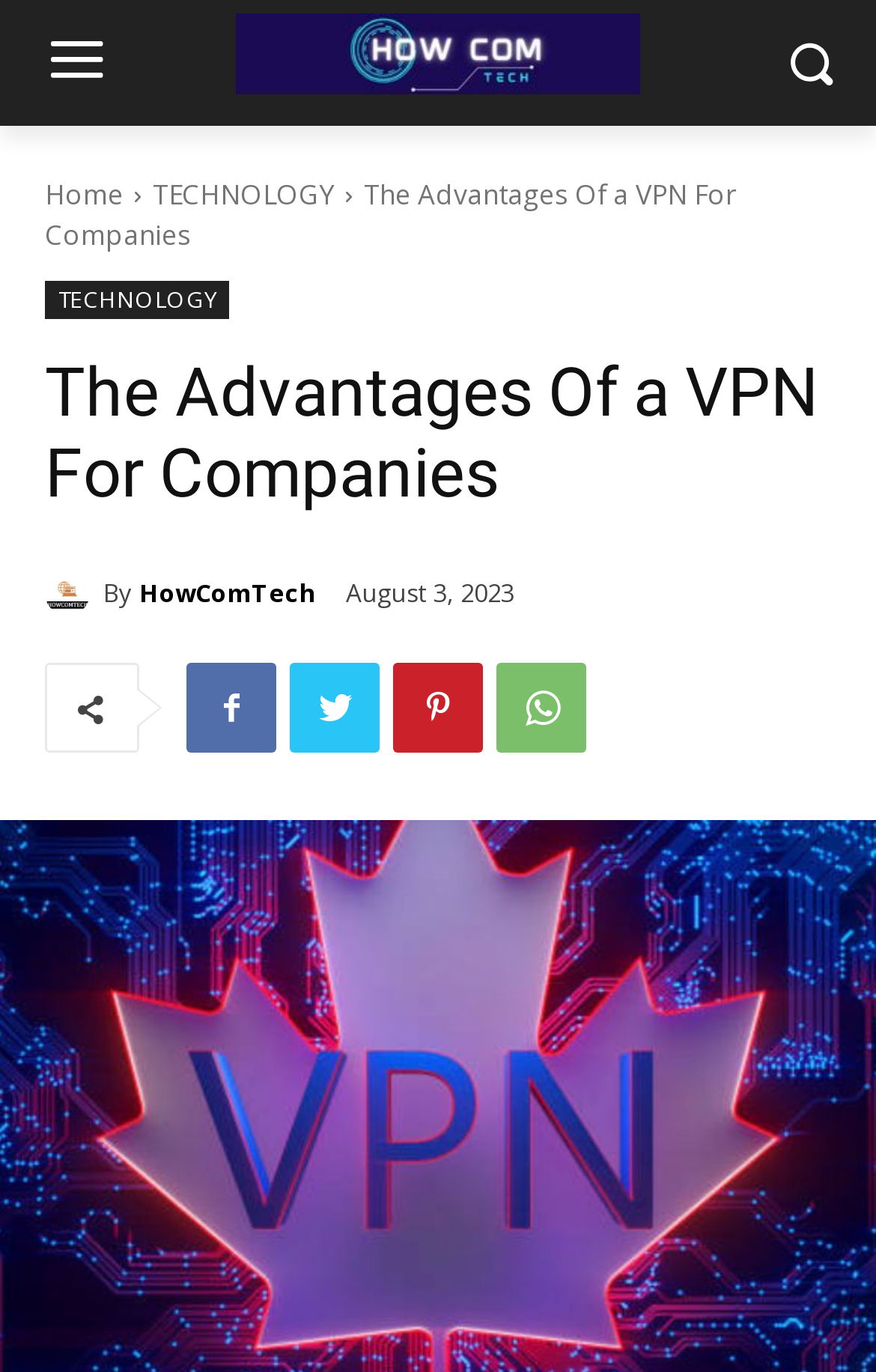What is the author of the article?
Answer the question in a detailed and comprehensive manner.

The author of the article is 'HowComTech', which is mentioned next to the date of the article. There are two links with the text 'HowComTech', one with a bounding box of [0.051, 0.415, 0.118, 0.448] and another with a bounding box of [0.159, 0.407, 0.362, 0.456].